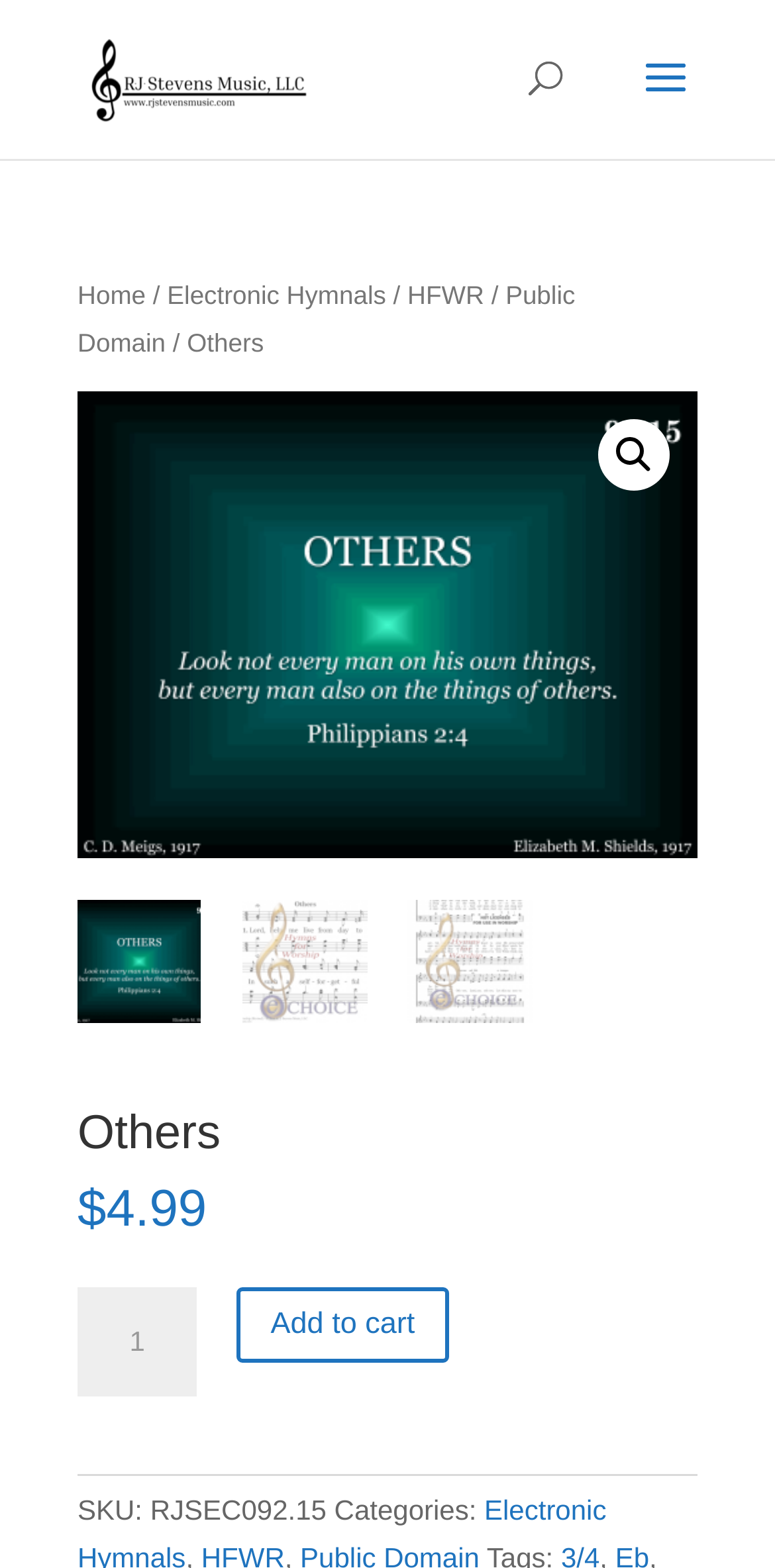Please determine the bounding box coordinates of the element to click on in order to accomplish the following task: "view electronic hymnals". Ensure the coordinates are four float numbers ranging from 0 to 1, i.e., [left, top, right, bottom].

[0.216, 0.179, 0.498, 0.198]